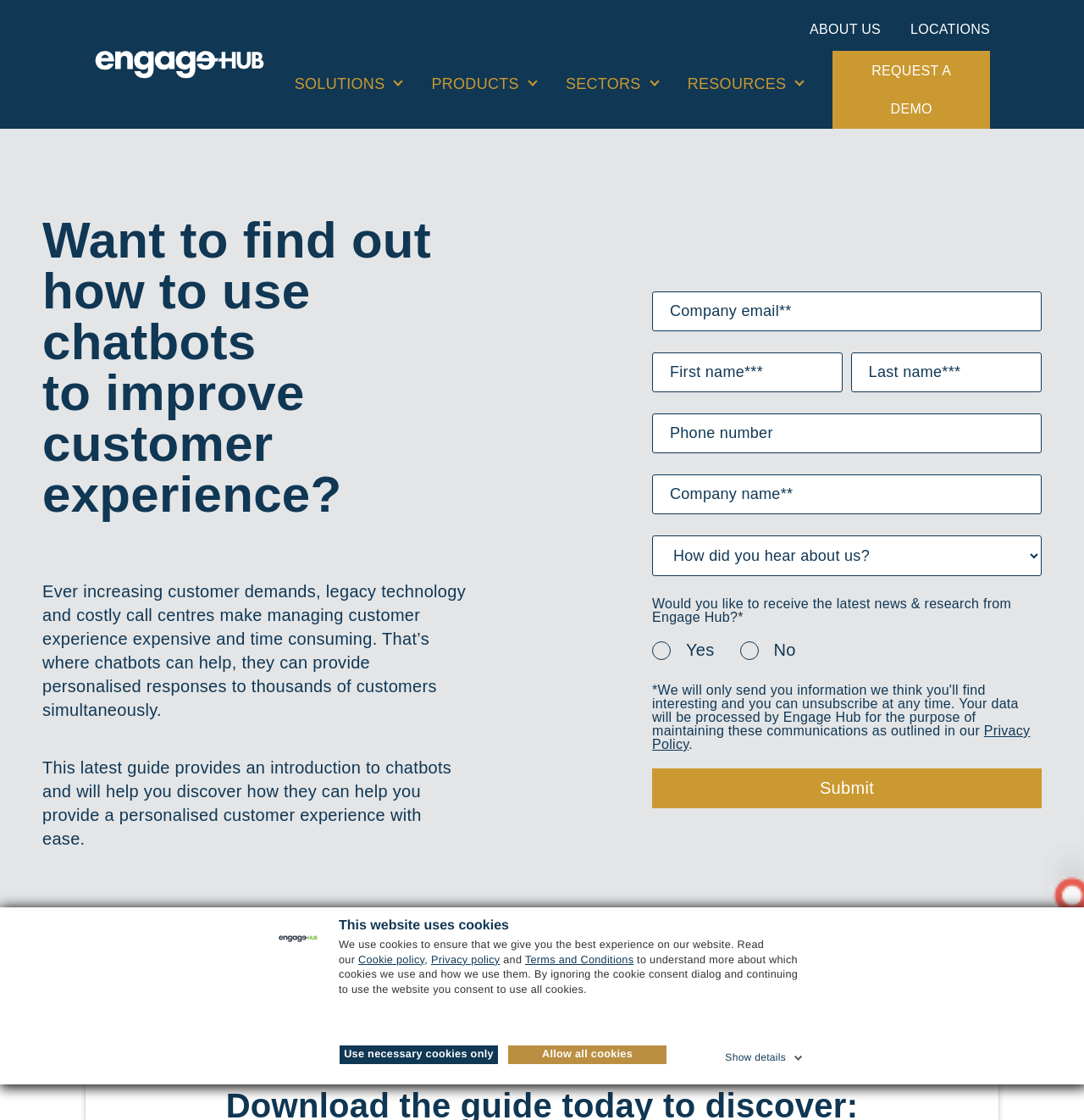Locate the bounding box coordinates of the element's region that should be clicked to carry out the following instruction: "Click the 'ABOUT US' link". The coordinates need to be four float numbers between 0 and 1, i.e., [left, top, right, bottom].

[0.747, 0.015, 0.813, 0.038]